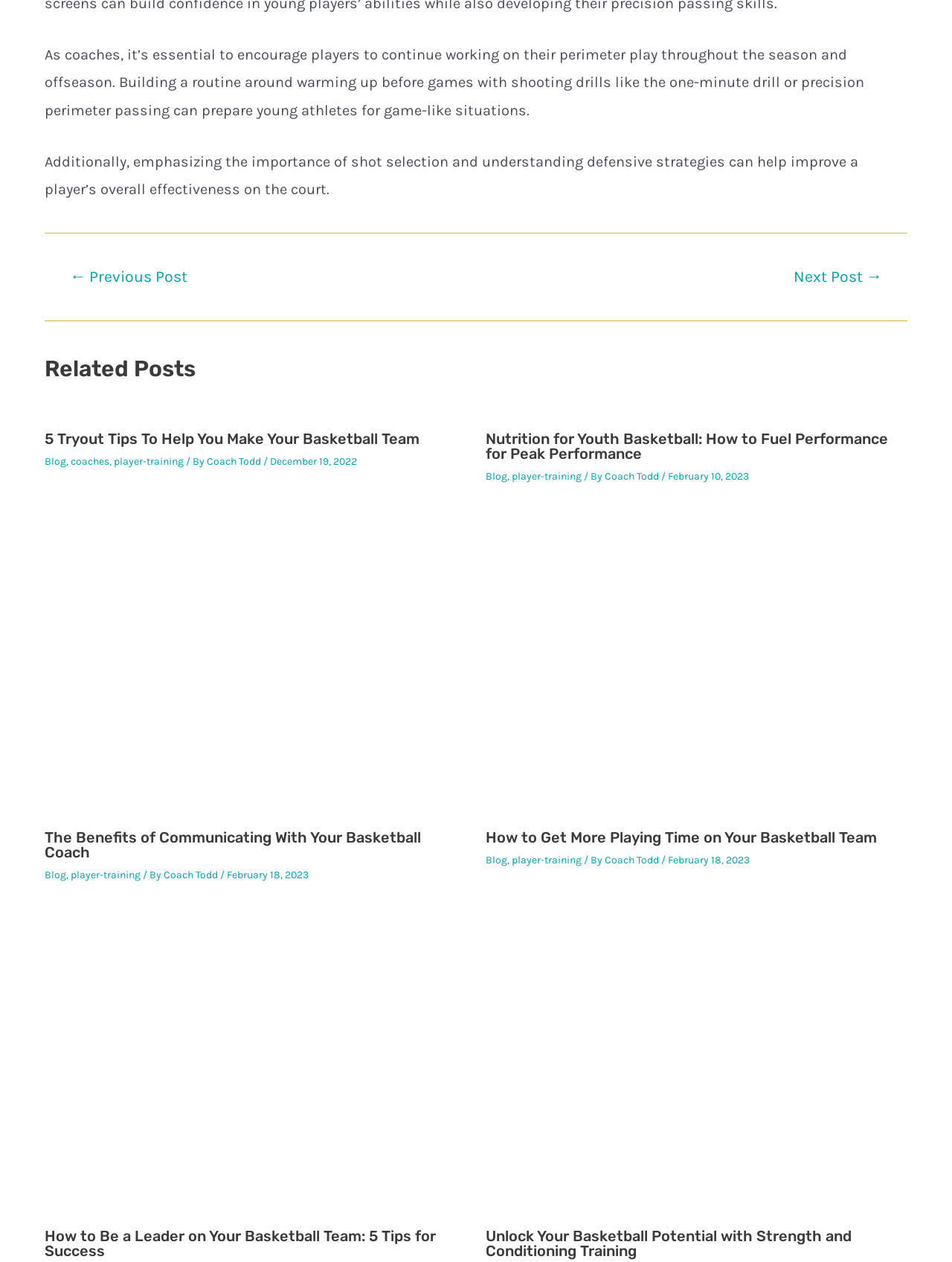Find the bounding box coordinates for the area that must be clicked to perform this action: "View the 'Team Building in Youth Basketball Practice' image".

[0.047, 0.385, 0.49, 0.559]